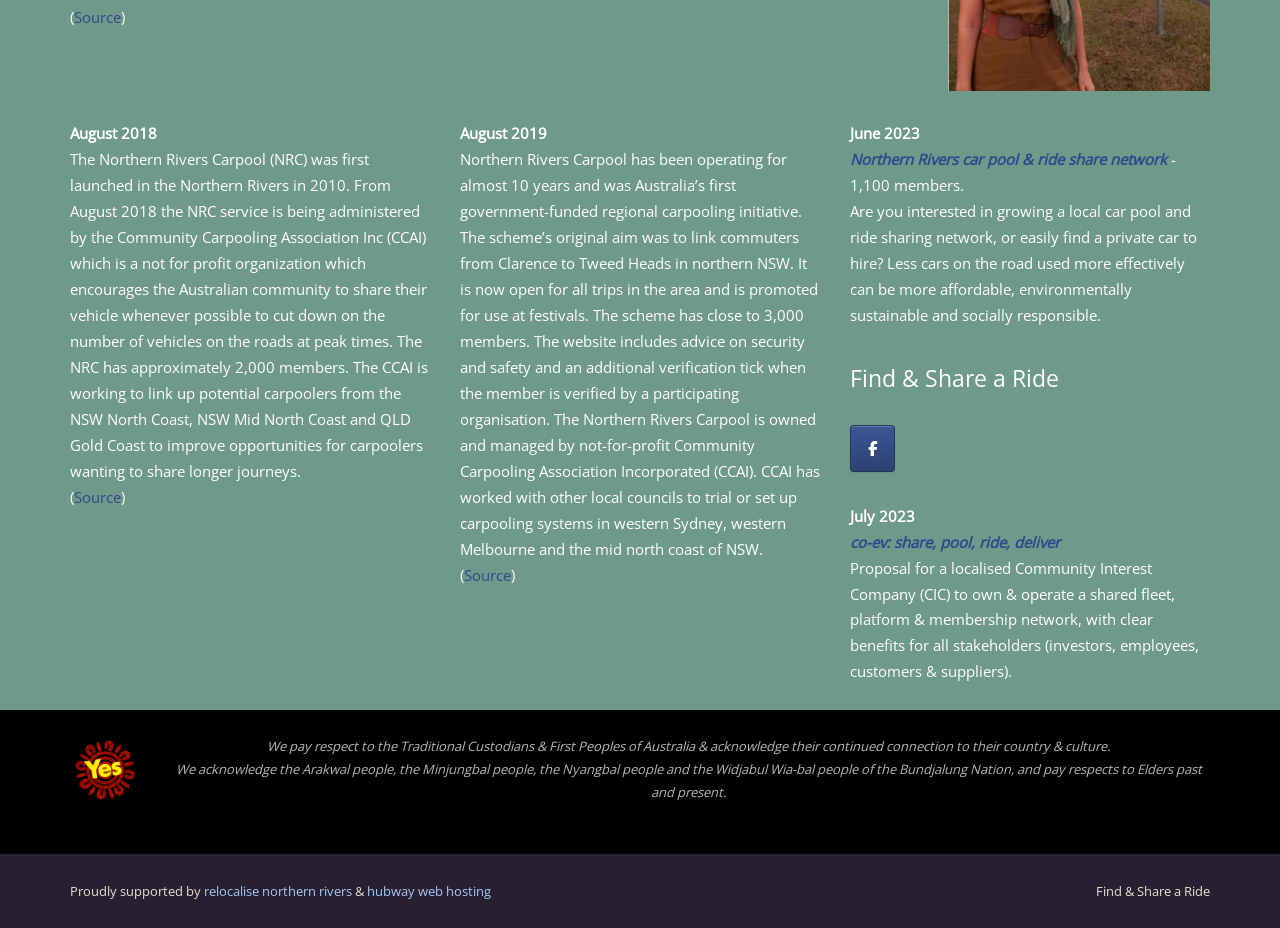Please identify the bounding box coordinates of the region to click in order to complete the task: "Visit the 'Northern Rivers CarPool on Facebook' page". The coordinates must be four float numbers between 0 and 1, specified as [left, top, right, bottom].

[0.664, 0.458, 0.699, 0.509]